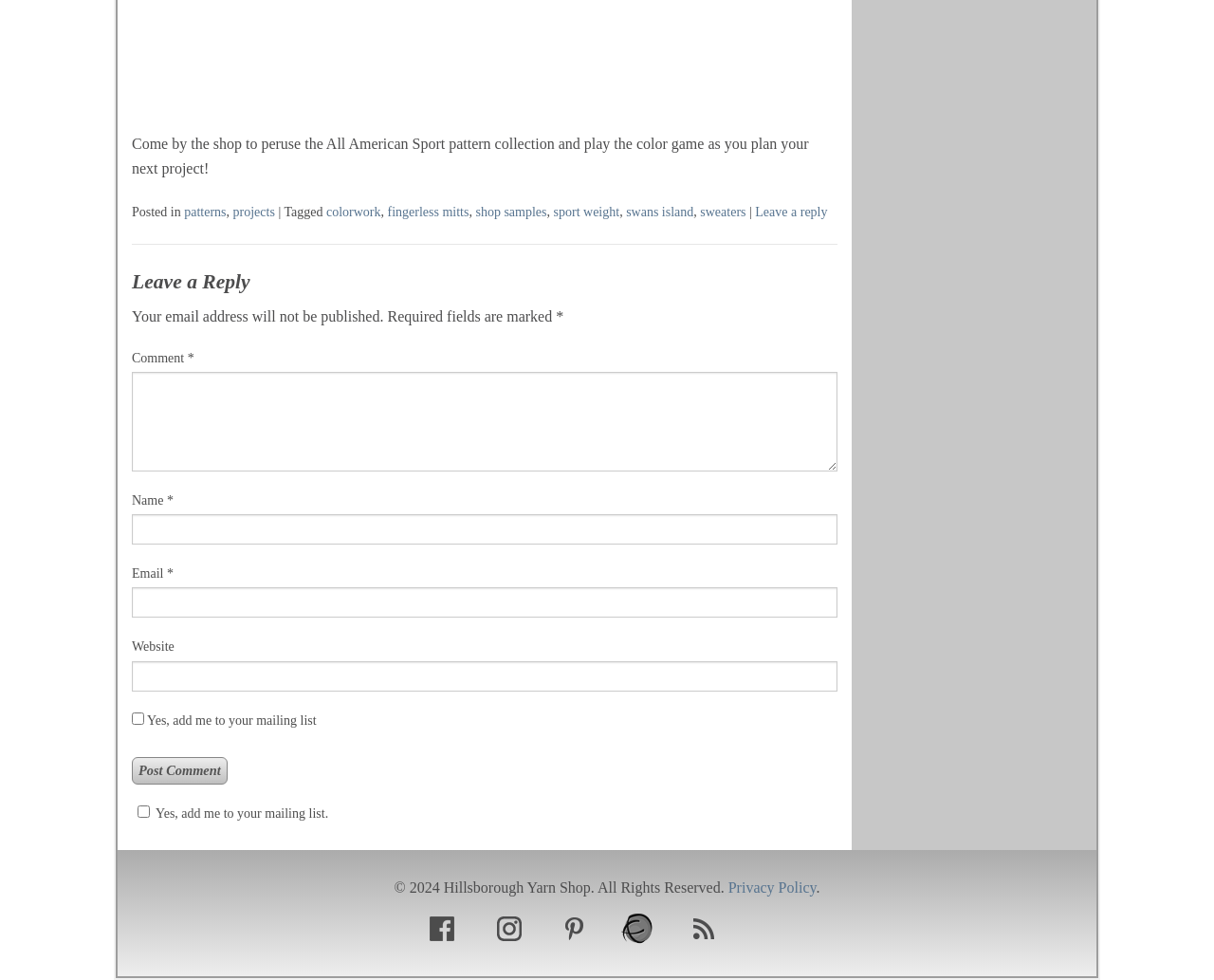What is the purpose of the 'Leave a Reply' section?
Can you provide an in-depth and detailed response to the question?

The 'Leave a Reply' section is a form that allows users to comment on a post. It includes fields for name, email, website, and a checkbox to add the user to a mailing list. The purpose of this section is to facilitate user engagement and discussion on the webpage.